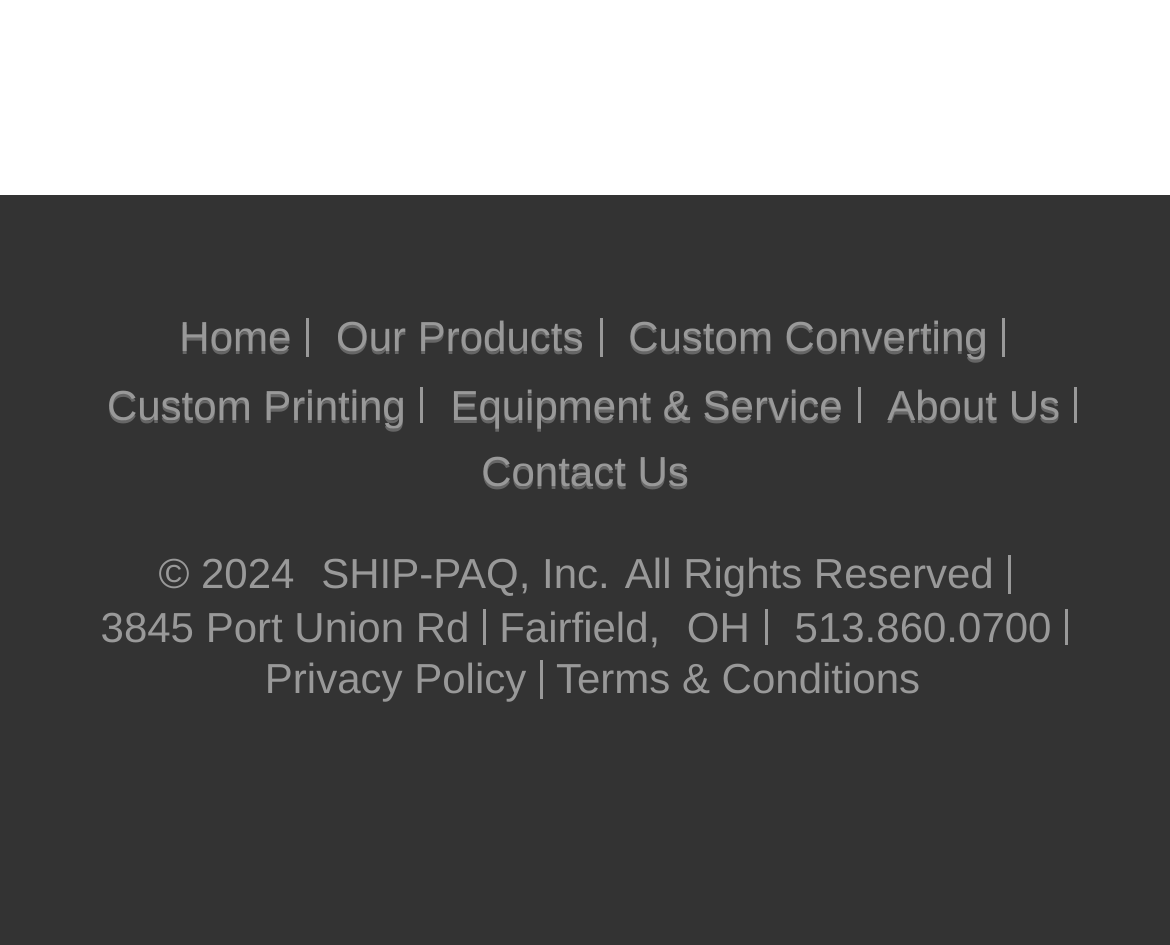What is the item number?
Using the image as a reference, deliver a detailed and thorough answer to the question.

The item number can be found in the description list with the term 'Our Item Number'. The corresponding detail is a link element with the value '15240'.